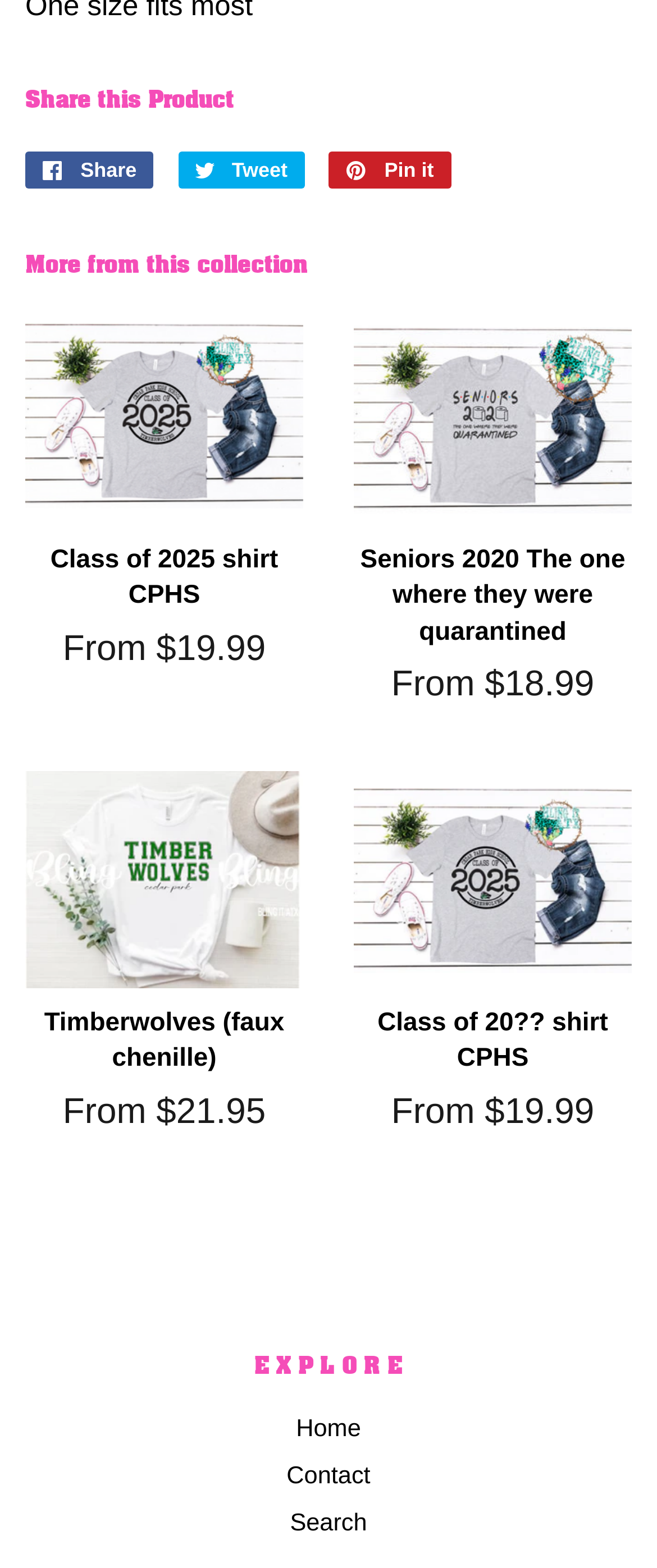How many products are displayed on this webpage?
Utilize the image to construct a detailed and well-explained answer.

The webpage displays four links to customized shirts, each with a description and an image, indicating that there are four products displayed on this webpage.